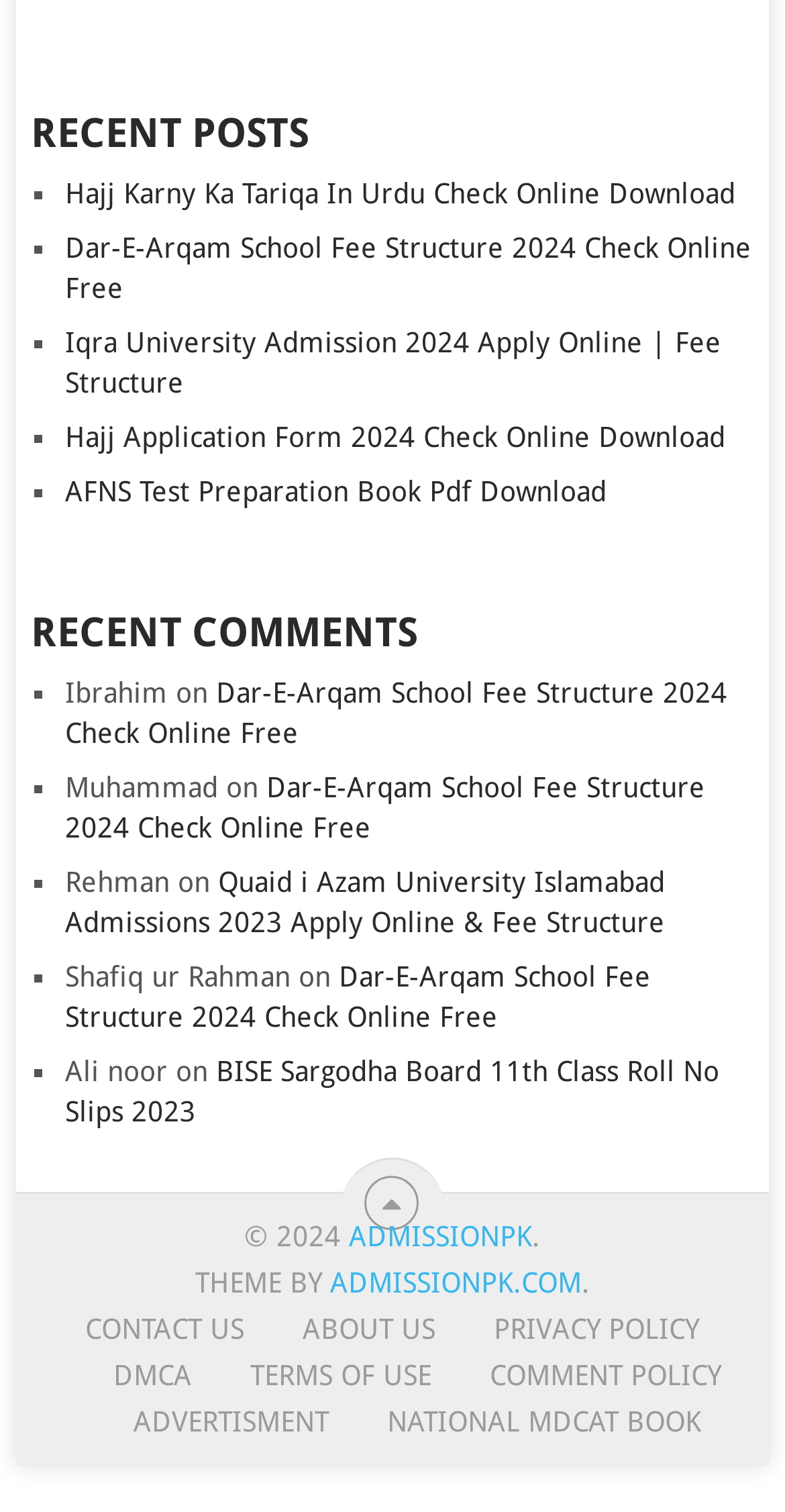Please examine the image and answer the question with a detailed explanation:
What type of content is listed under 'RECENT POSTS'?

The 'RECENT POSTS' section lists several links to educational resources, including admission information, fee structures, and educational resources. The links are accompanied by list markers, indicating that they are part of a list of recent posts.